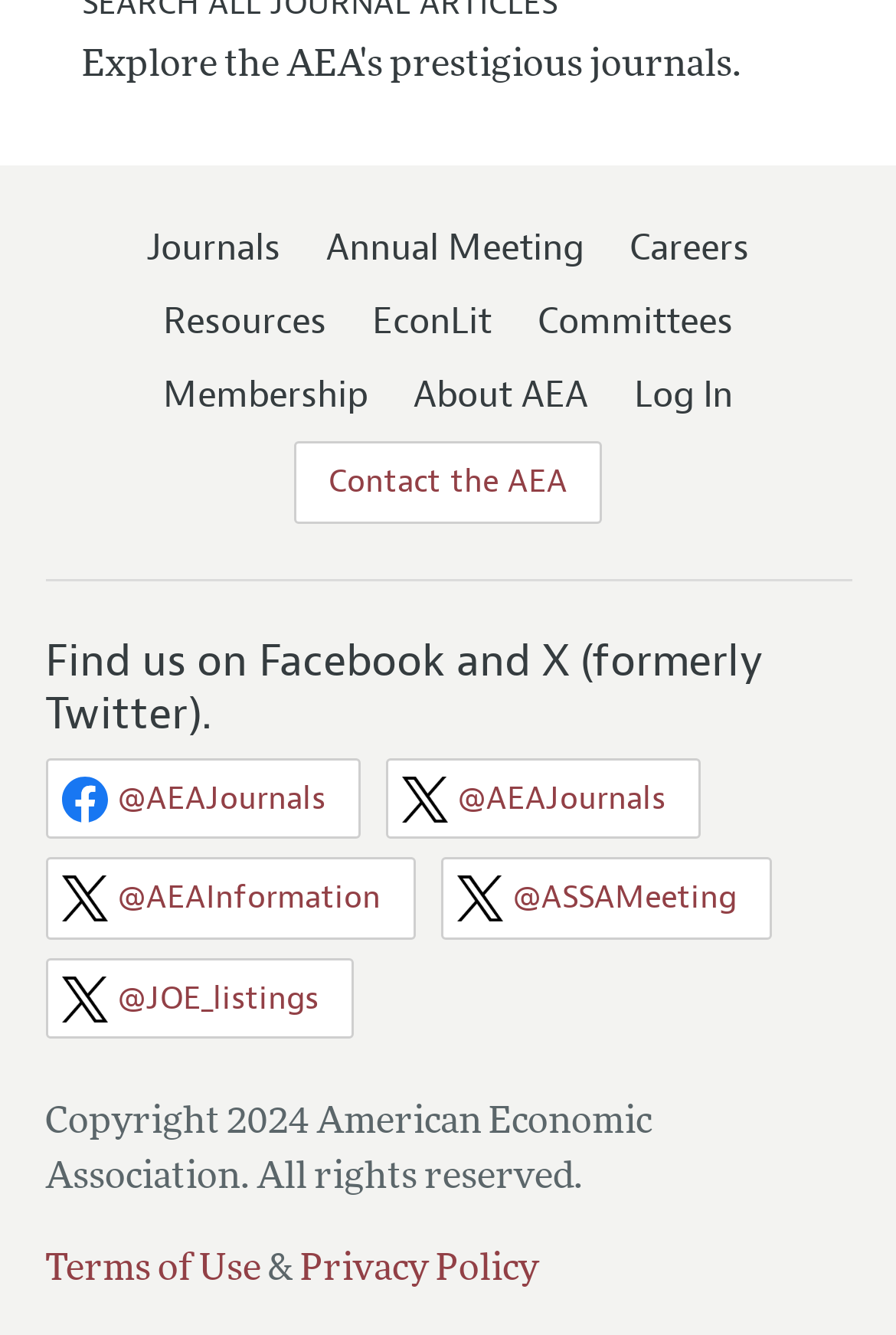Based on the image, provide a detailed response to the question:
What is the copyright year of the website?

The StaticText element at the bottom of the webpage reads 'Copyright 2024 American Economic Association. All rights reserved.', which indicates that the copyright year of the website is 2024.